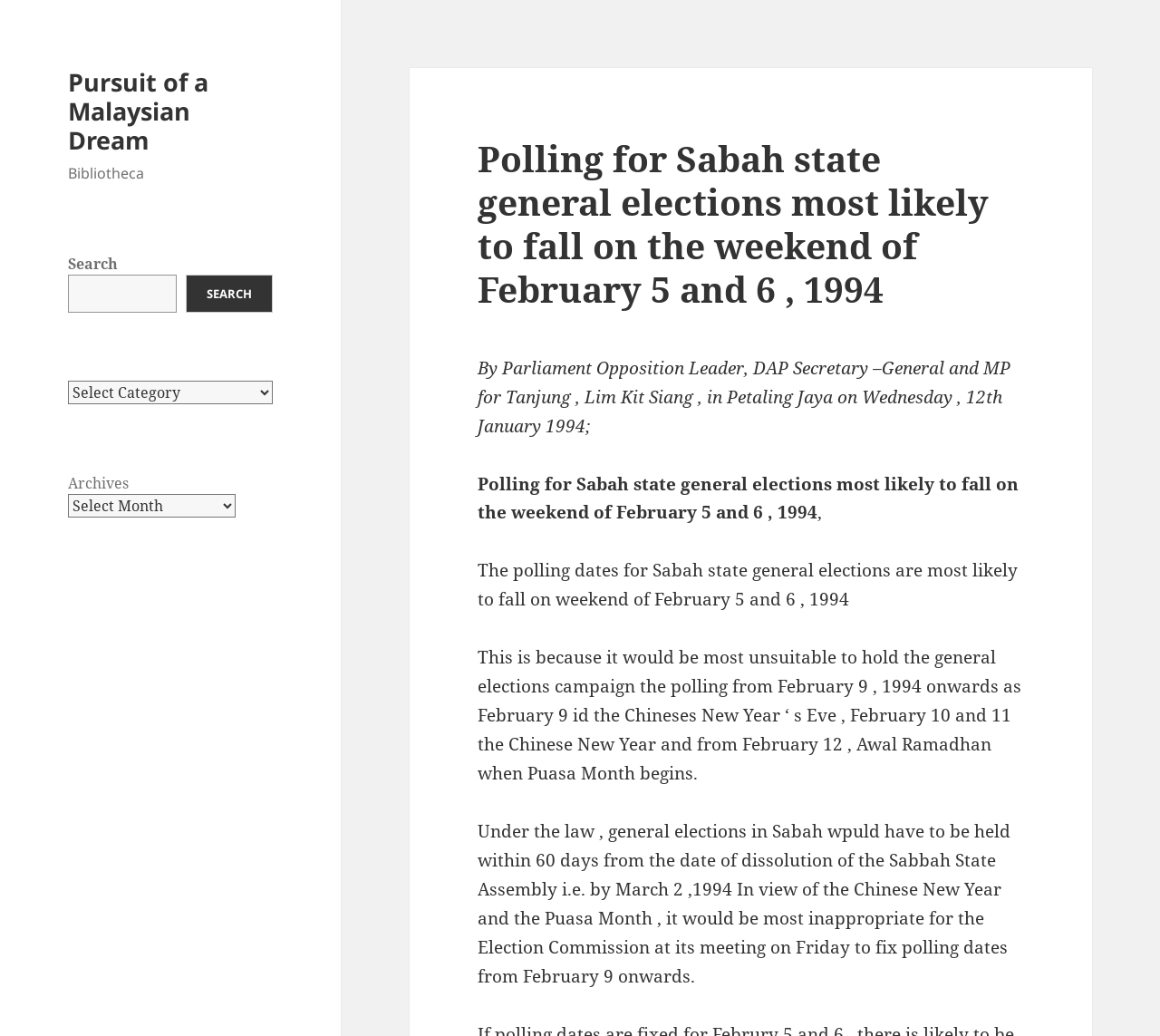Using a single word or phrase, answer the following question: 
Who is the author of the article?

Lim Kit Siang